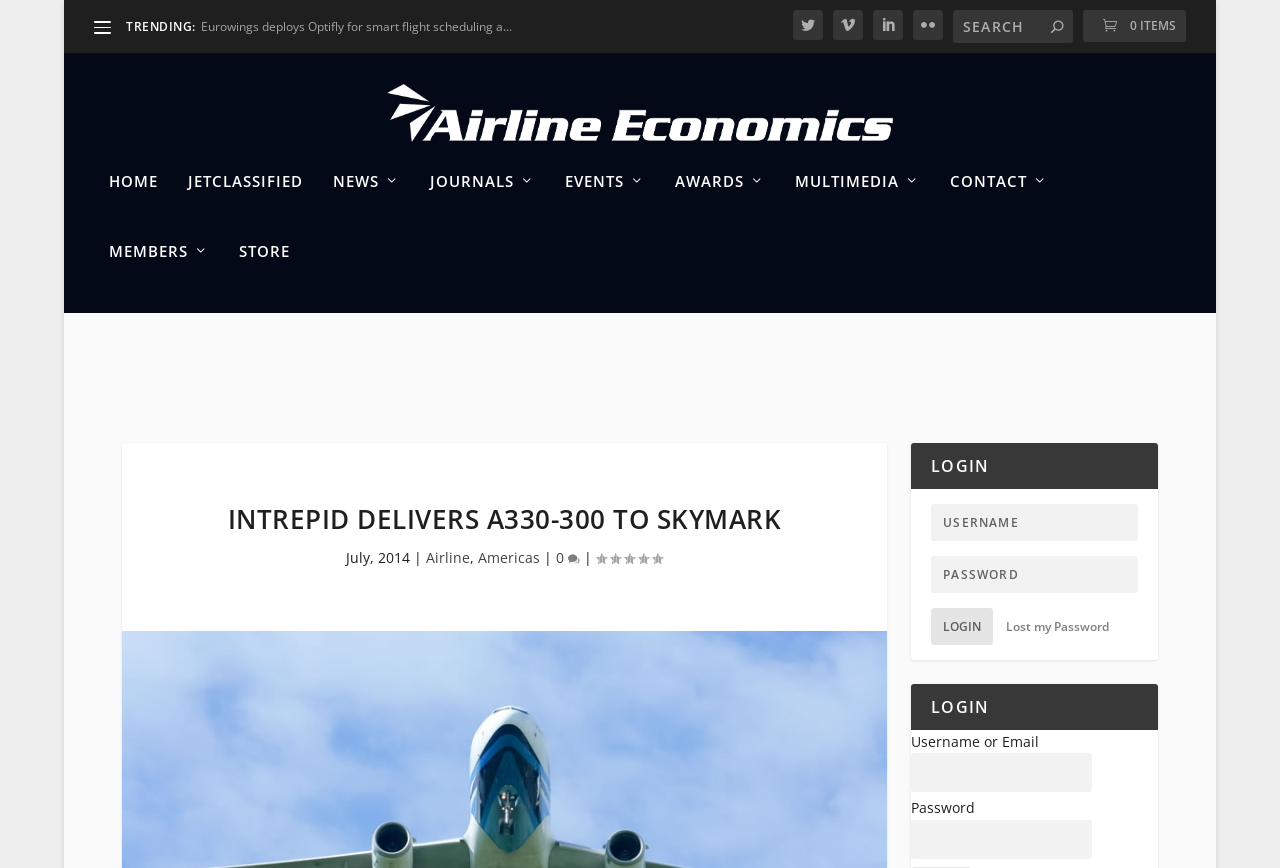Use the details in the image to answer the question thoroughly: 
How many items are in the cart?

The cart icon is located at the top right corner of the webpage, and it displays the text '0 ITEMS'. This indicates that there are no items in the cart.